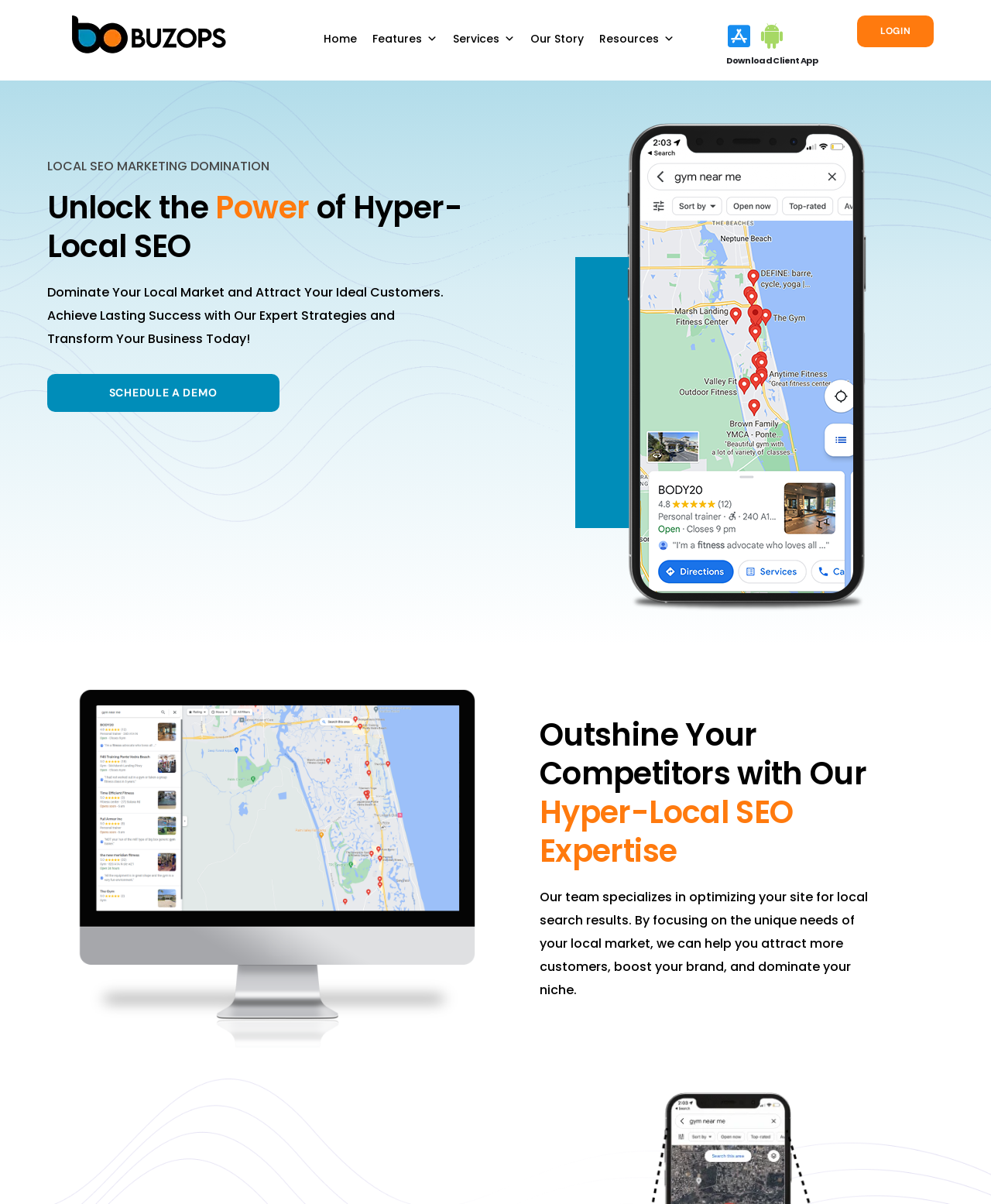What can be downloaded from this website?
Provide an in-depth and detailed explanation in response to the question.

The link 'Download Client App' suggests that users can download a client app from this website.